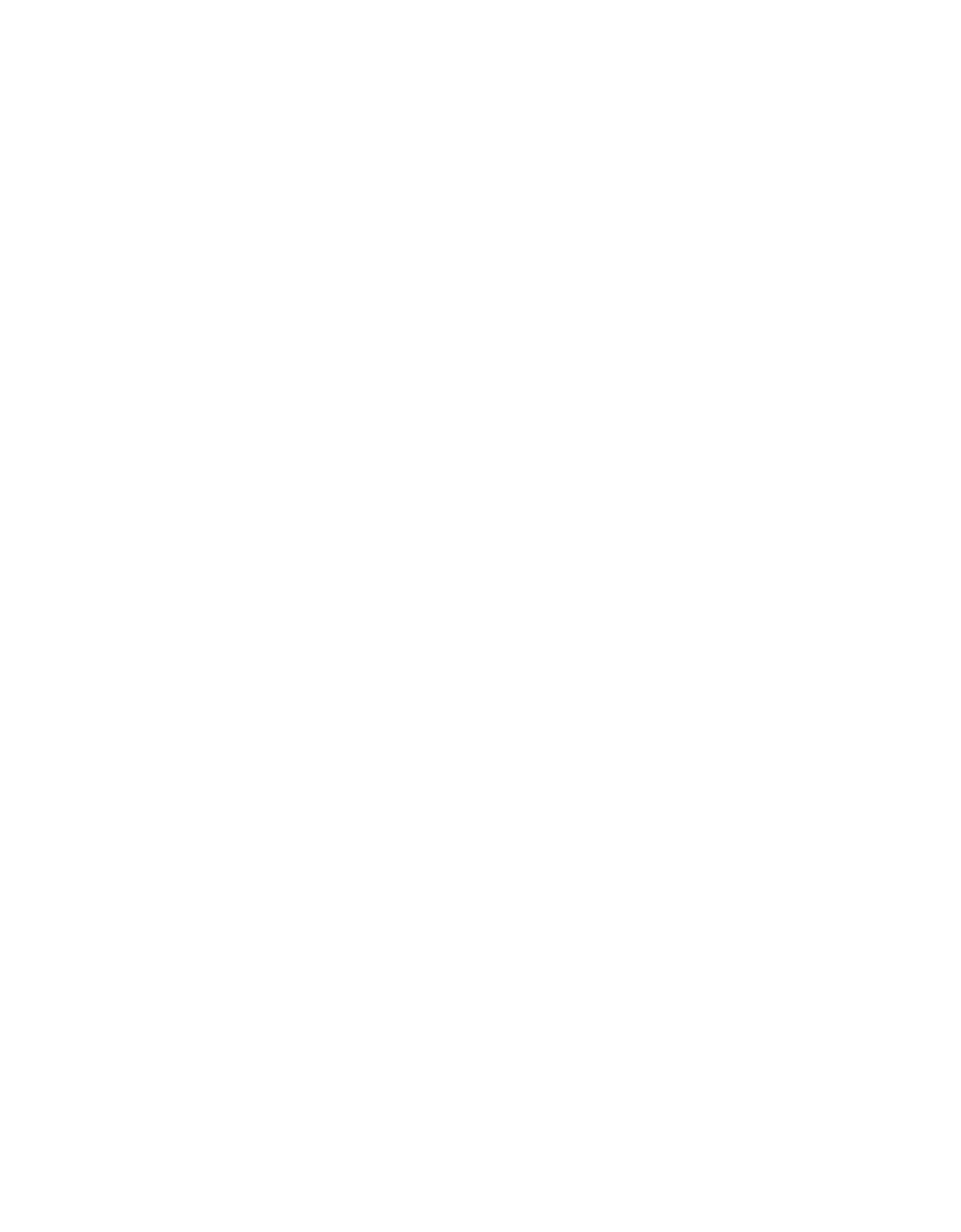What is the copyright year?
Refer to the image and give a detailed answer to the query.

The StaticText element at the bottom of the webpage contains the copyright information '©2024 Sparkbox. All rights reserved.', indicating that the copyright year is 2024.